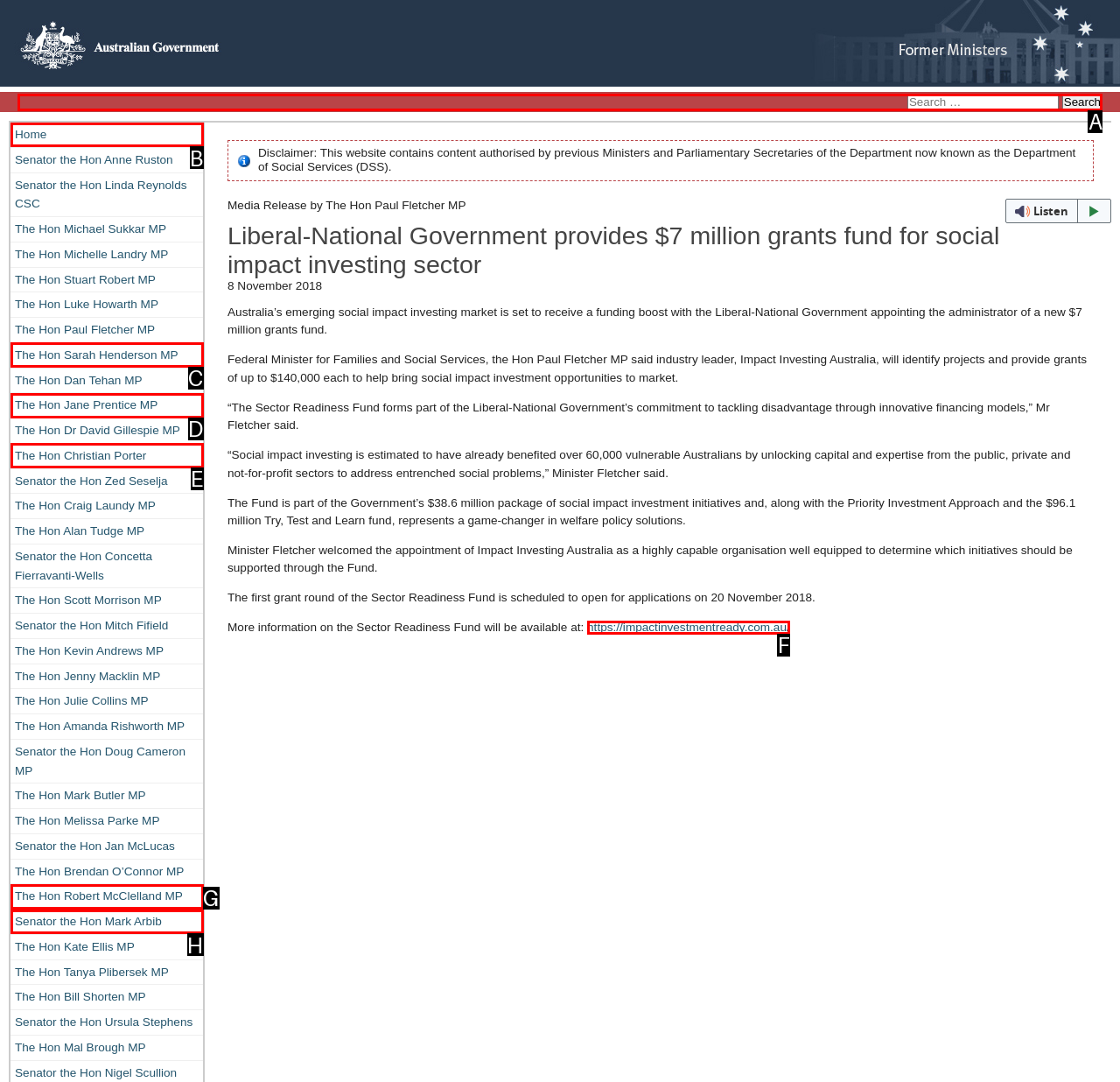Which UI element should be clicked to perform the following task: Read 'Introduction:'? Answer with the corresponding letter from the choices.

None